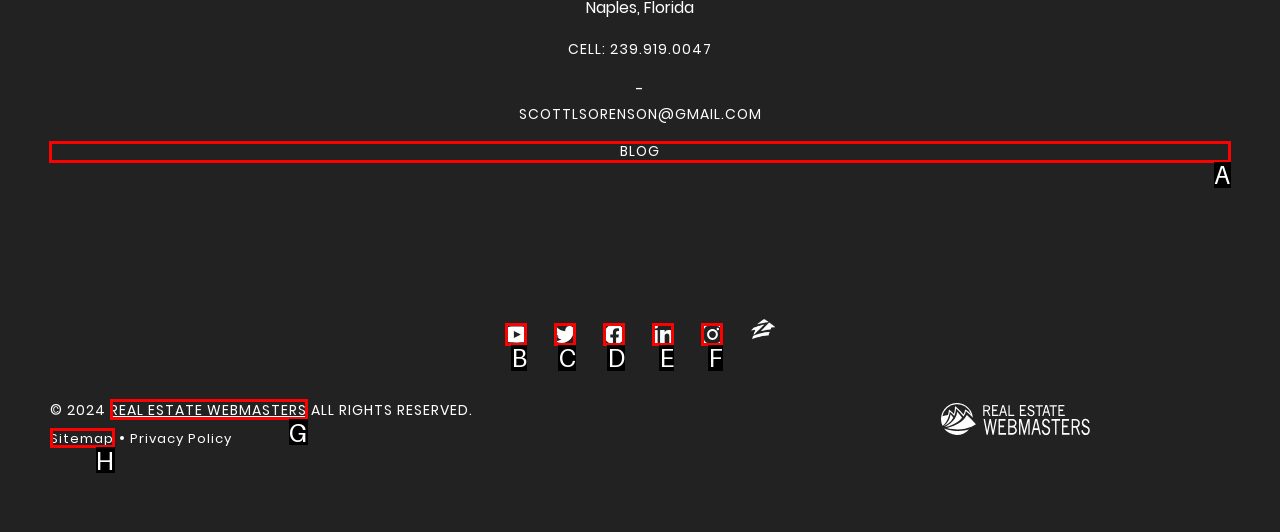Select the letter of the UI element you need to click to complete this task: Go to the 'BLOG' page.

A